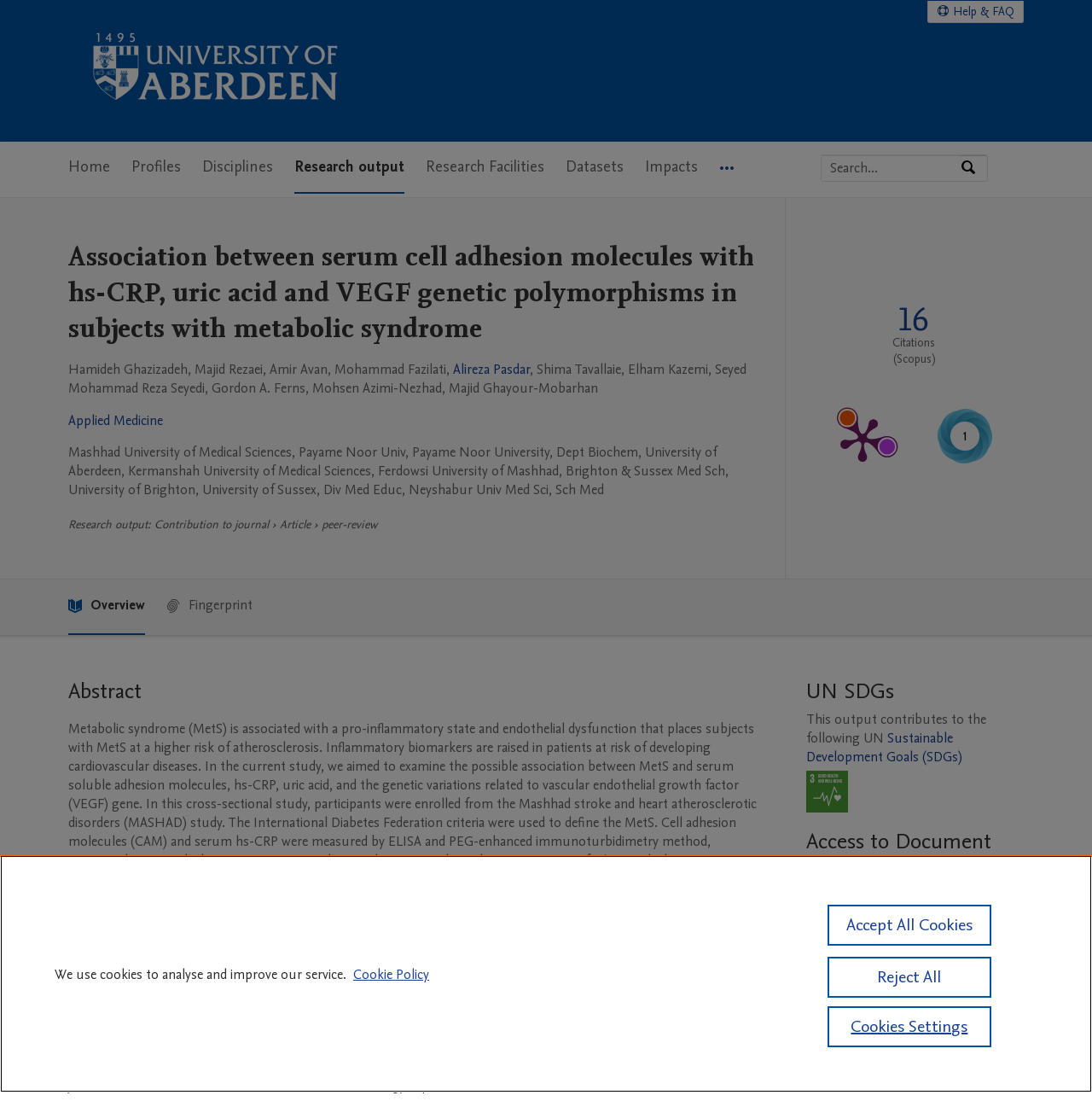Analyze the image and deliver a detailed answer to the question: What is the UN SDG related to this output?

The UN SDG related to this output is SDG 3 - Good Health and Well-being, as indicated by the image 'SDG 3 - Good Health and Well-being' in the section 'UN SDGs'.